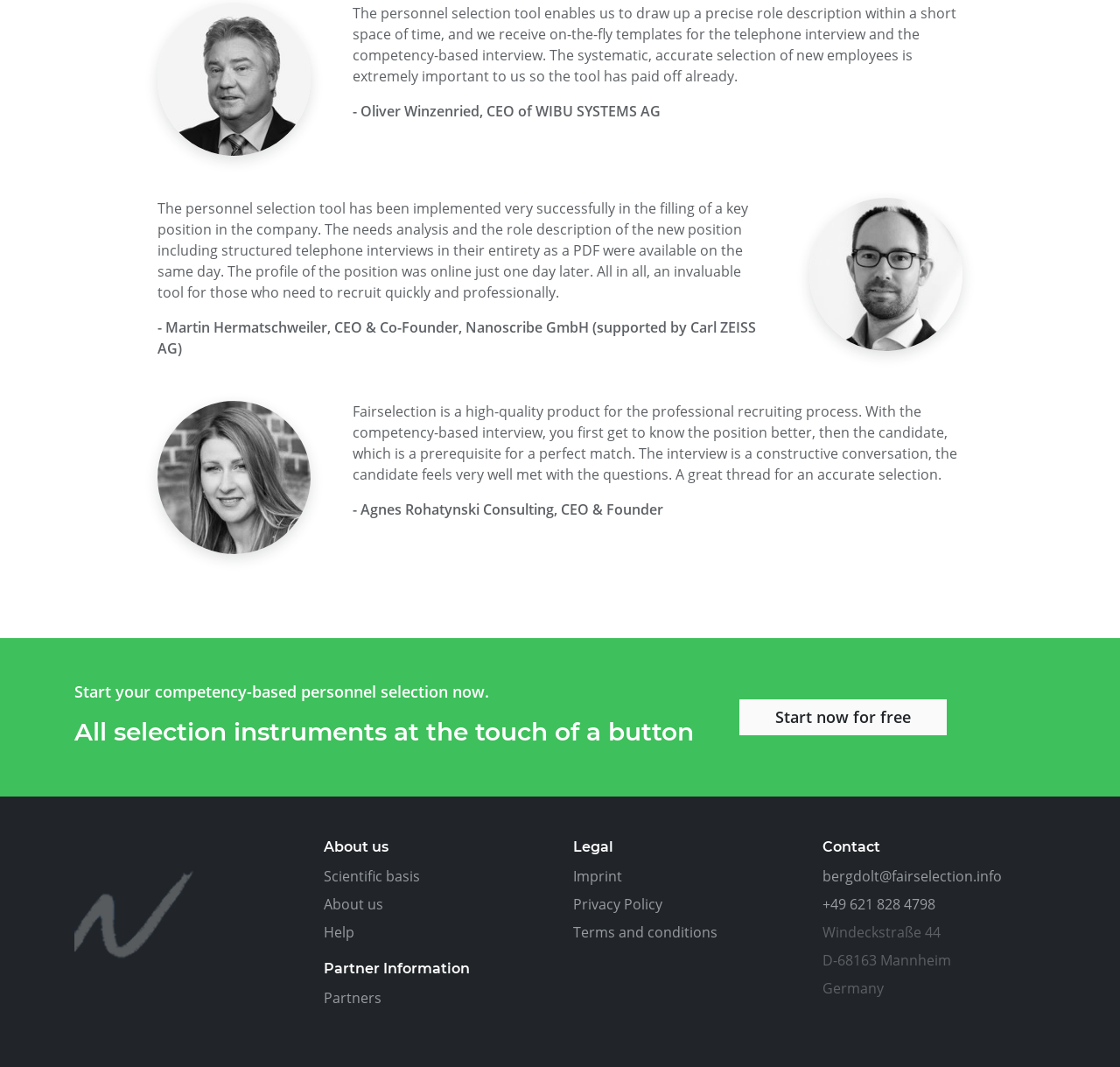What is the purpose of the personnel selection tool?
Kindly offer a comprehensive and detailed response to the question.

Based on the text provided by Oliver Winzenried, CEO of WIBU SYSTEMS AG, the personnel selection tool is used to draw up a precise role description and receive on-the-fly templates for interviews, which enables the systematic and accurate selection of new employees.